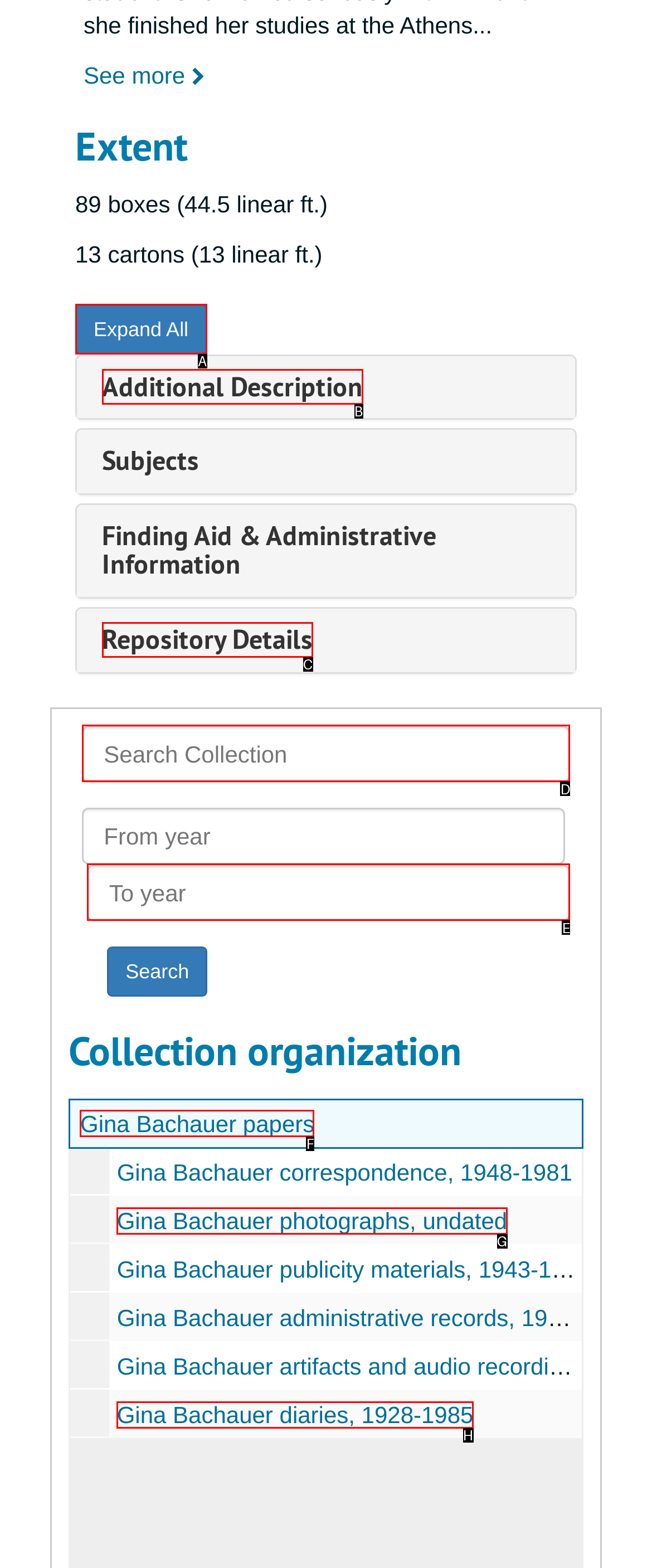Determine the right option to click to perform this task: View Gina Bachauer papers
Answer with the correct letter from the given choices directly.

F